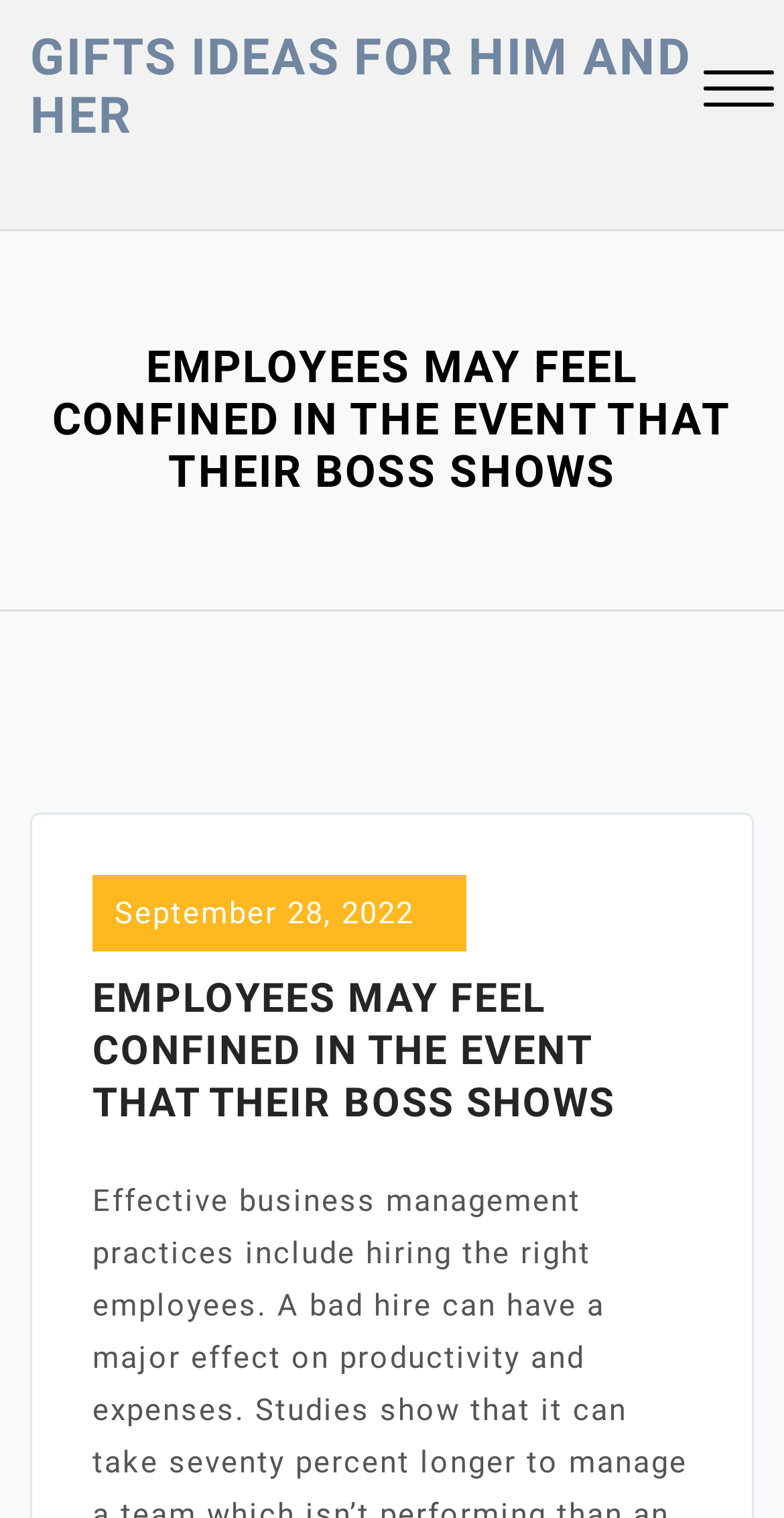Respond with a single word or phrase for the following question: 
Is there a close menu button on the webpage?

Yes